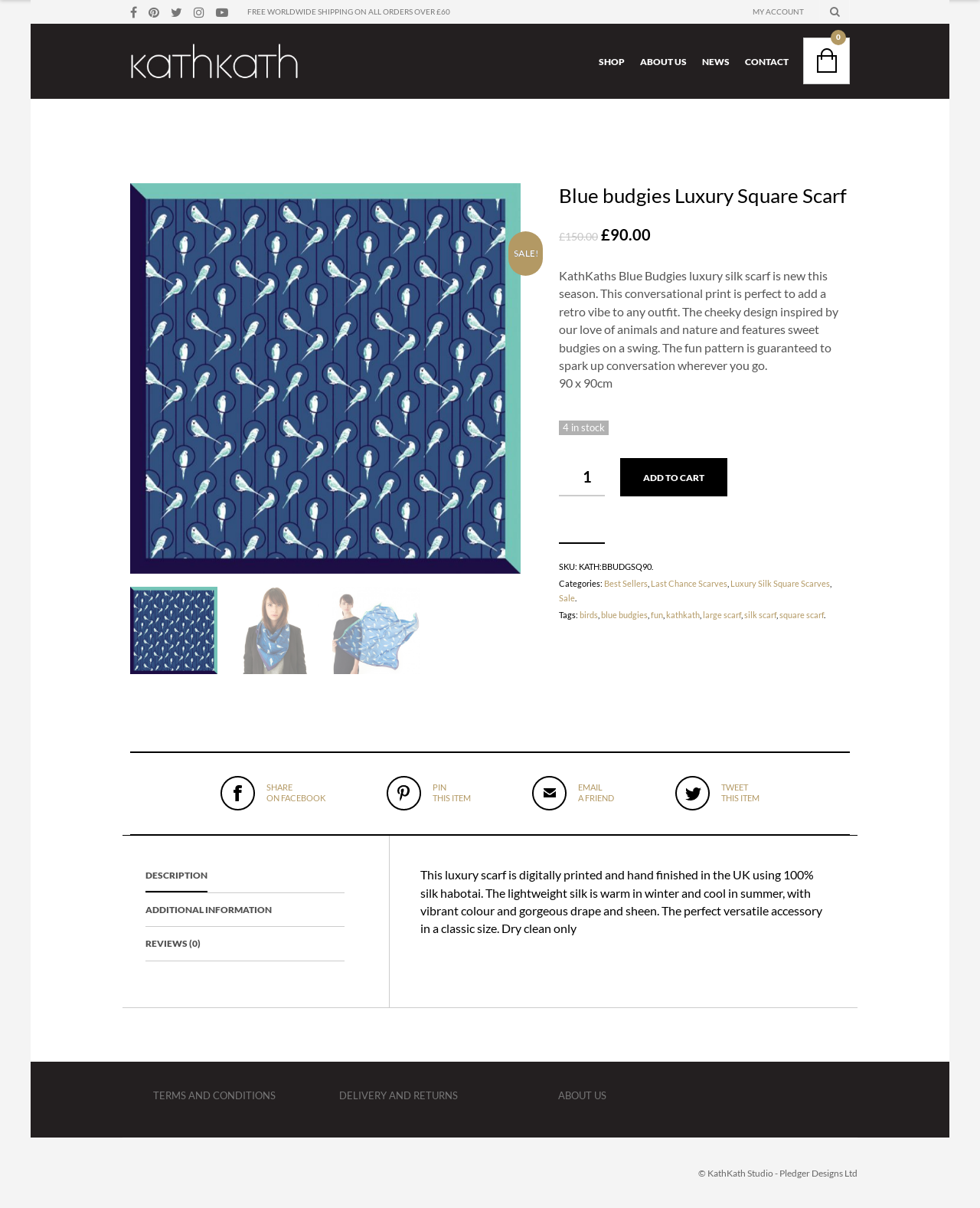Please provide a comprehensive answer to the question below using the information from the image: What is the recommended way to clean the scarf?

The answer can be found in the section that provides additional information about the product, where it says 'Dry clean only' which indicates the recommended way to clean the scarf.